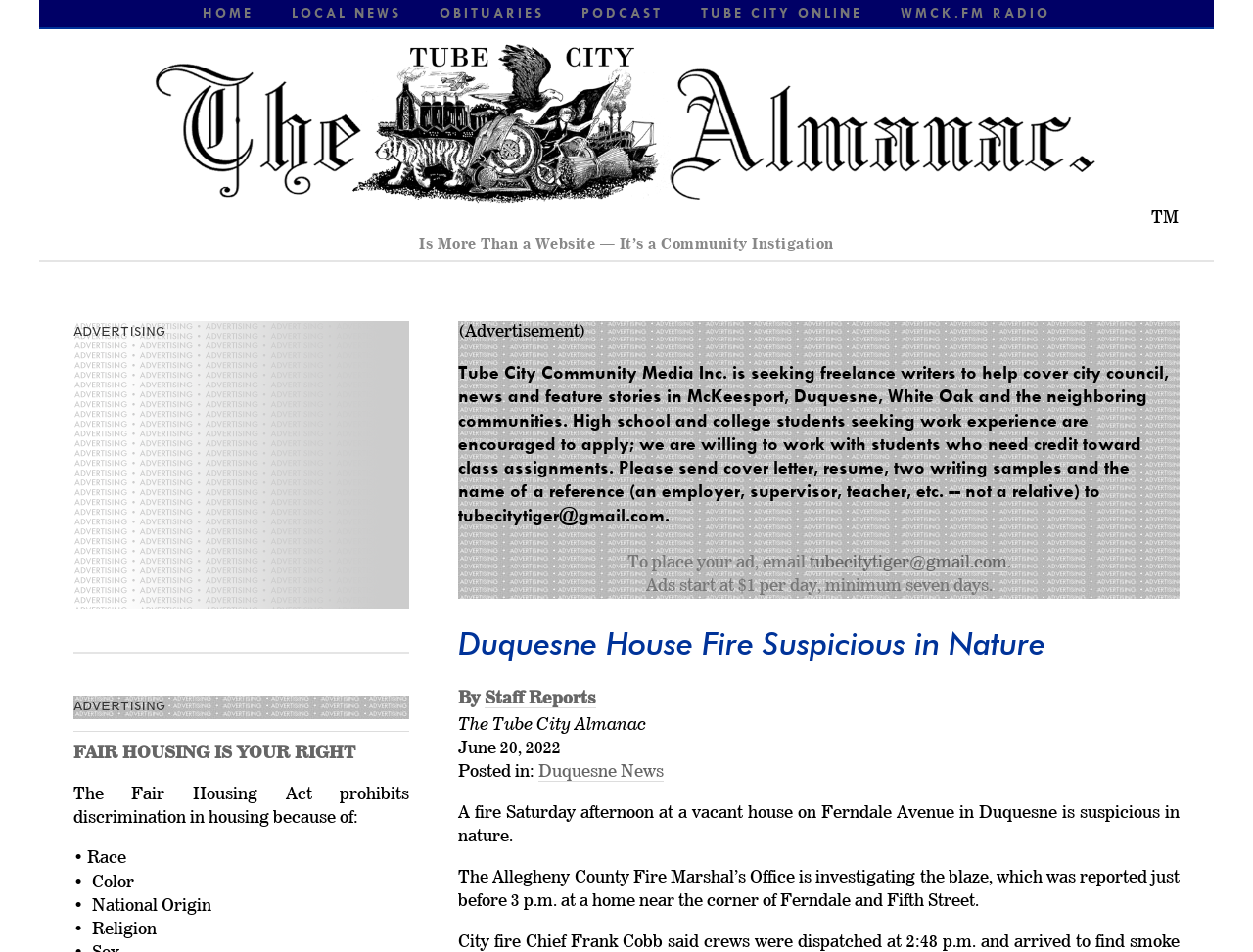From the image, can you give a detailed response to the question below:
What is the location of the house fire?

I found the answer by looking at the text 'A fire Saturday afternoon at a vacant house on Ferndale Avenue in Duquesne...' which indicates that the location of the house fire is Ferndale Avenue in Duquesne.